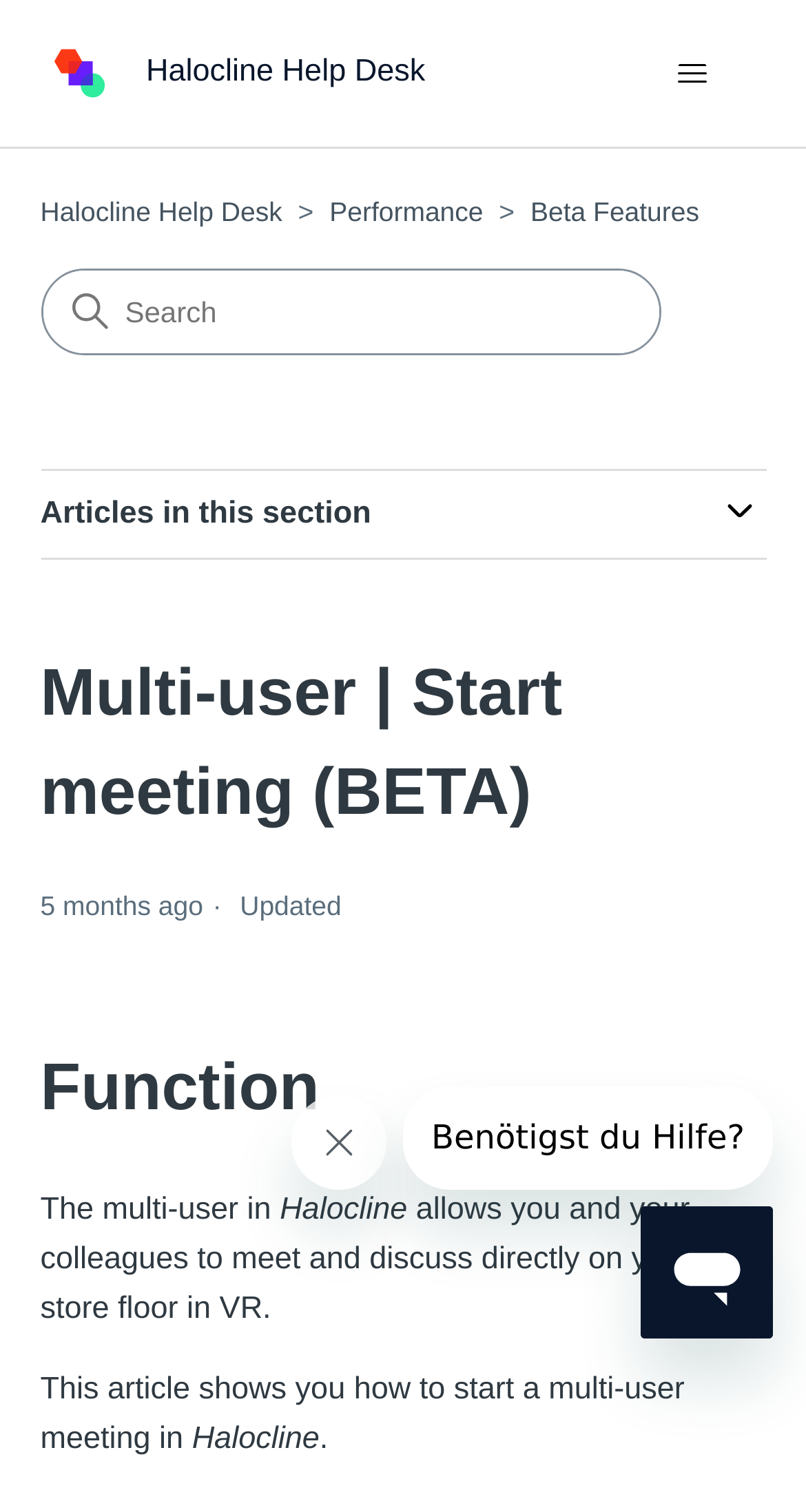Can you extract the primary headline text from the webpage?

Multi-user | Start meeting (BETA)